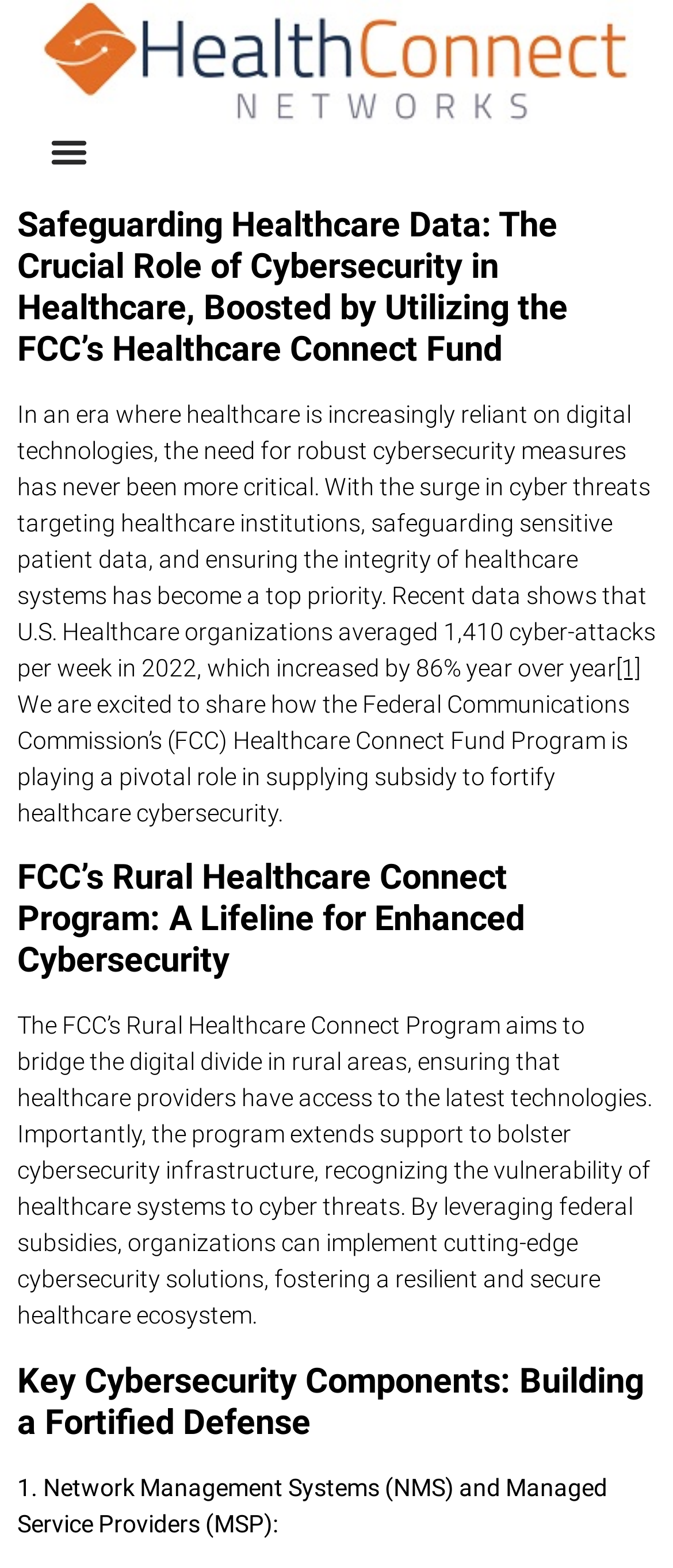Provide a short answer using a single word or phrase for the following question: 
What is the main topic of this webpage?

Cybersecurity in Healthcare